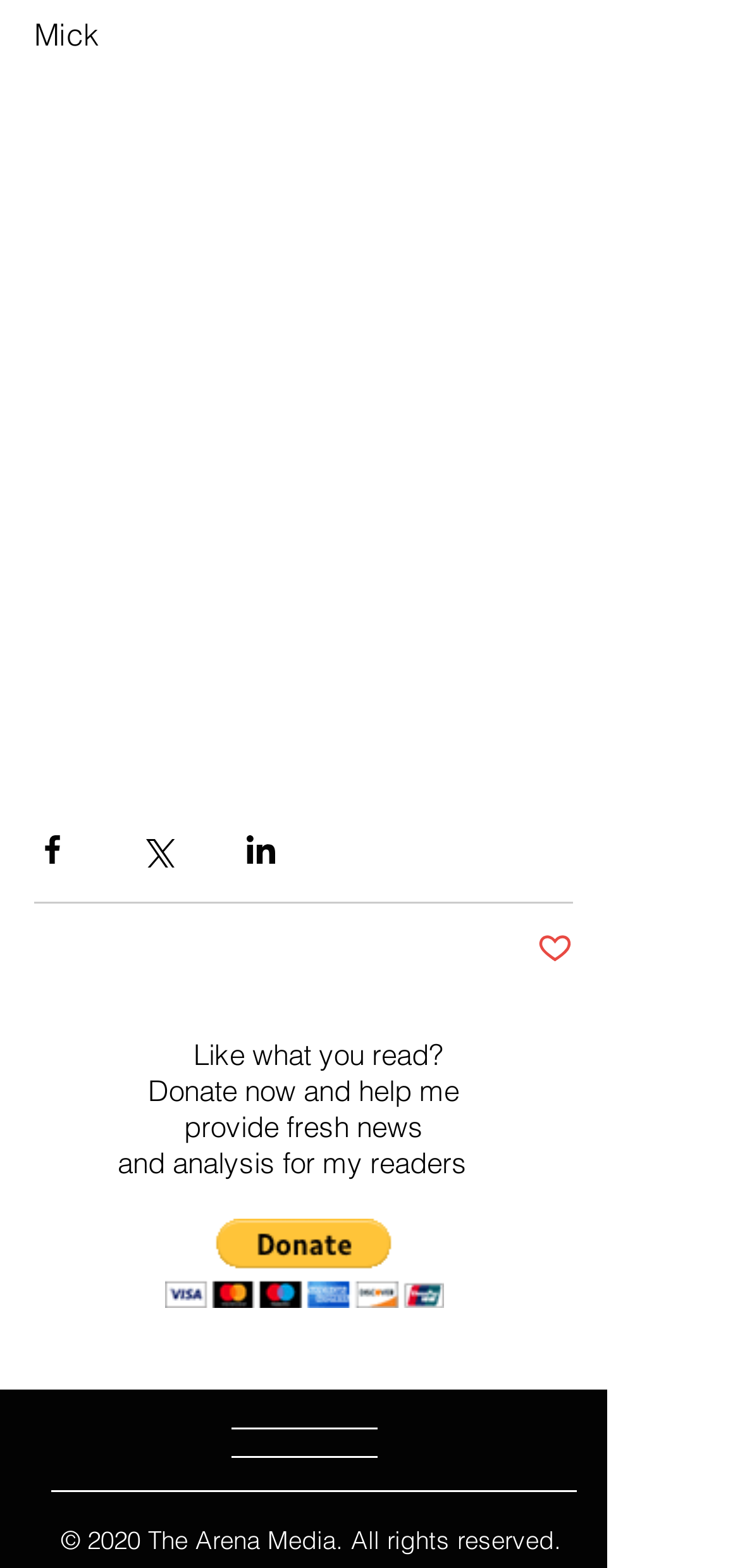Refer to the screenshot and give an in-depth answer to this question: What is the year of copyright mentioned on the webpage?

The year of copyright mentioned on the webpage is 2020, which is stated at the bottom of the page as '© 2020 The Arena Media. All rights reserved'.